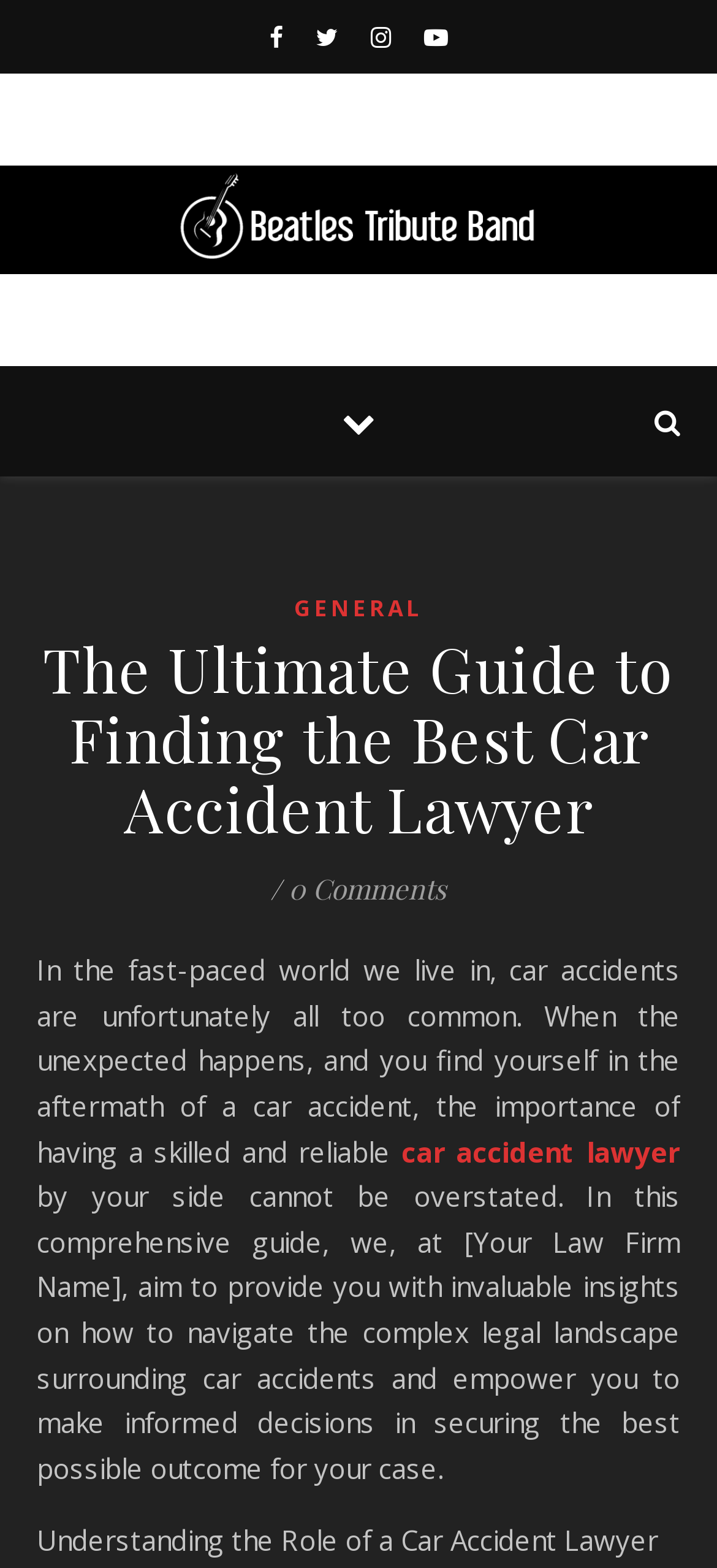Given the element description General, predict the bounding box coordinates for the UI element in the webpage screenshot. The format should be (top-left x, top-left y, bottom-right x, bottom-right y), and the values should be between 0 and 1.

[0.41, 0.378, 0.59, 0.398]